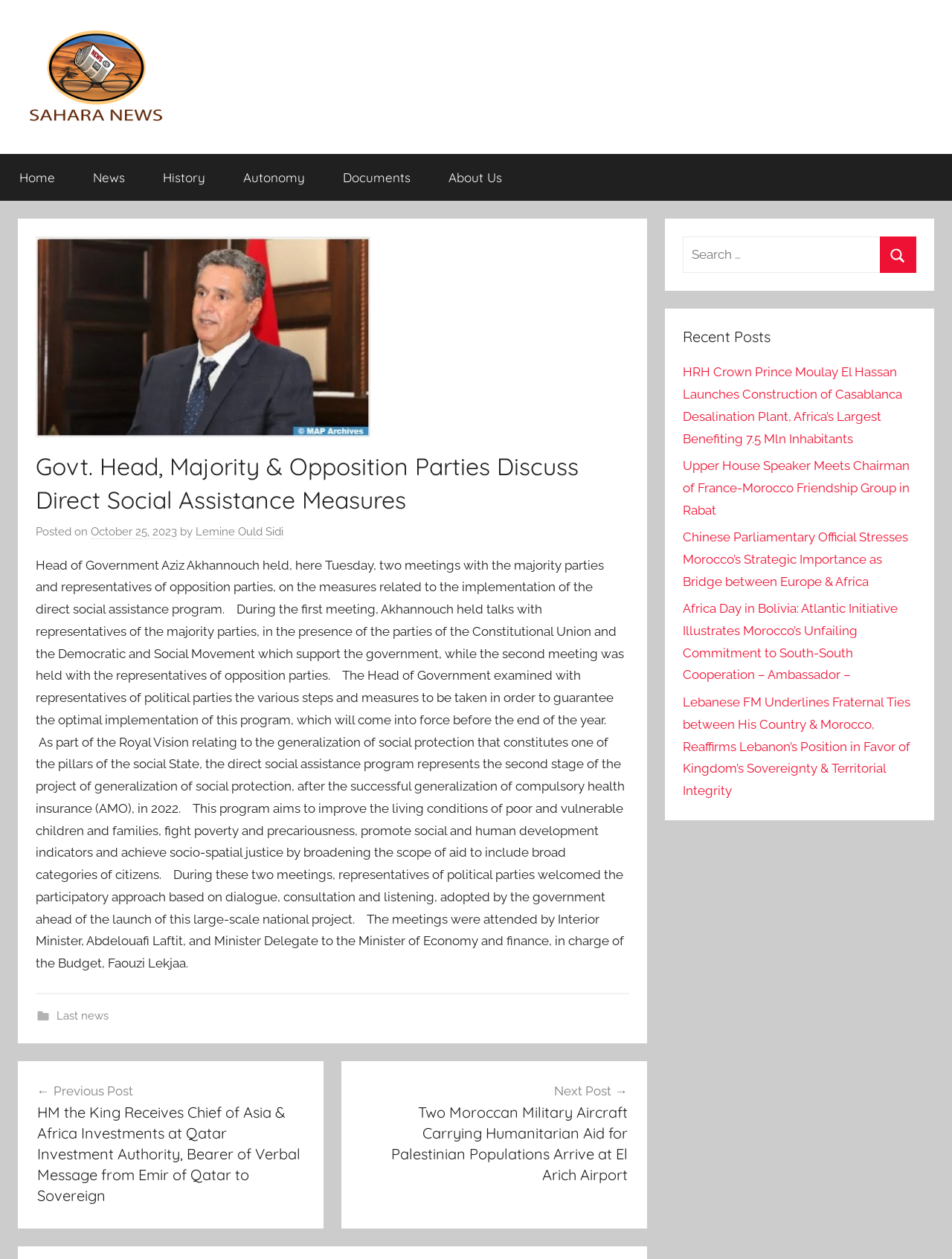Predict the bounding box coordinates for the UI element described as: "Sahara News". The coordinates should be four float numbers between 0 and 1, presented as [left, top, right, bottom].

[0.019, 0.104, 0.122, 0.166]